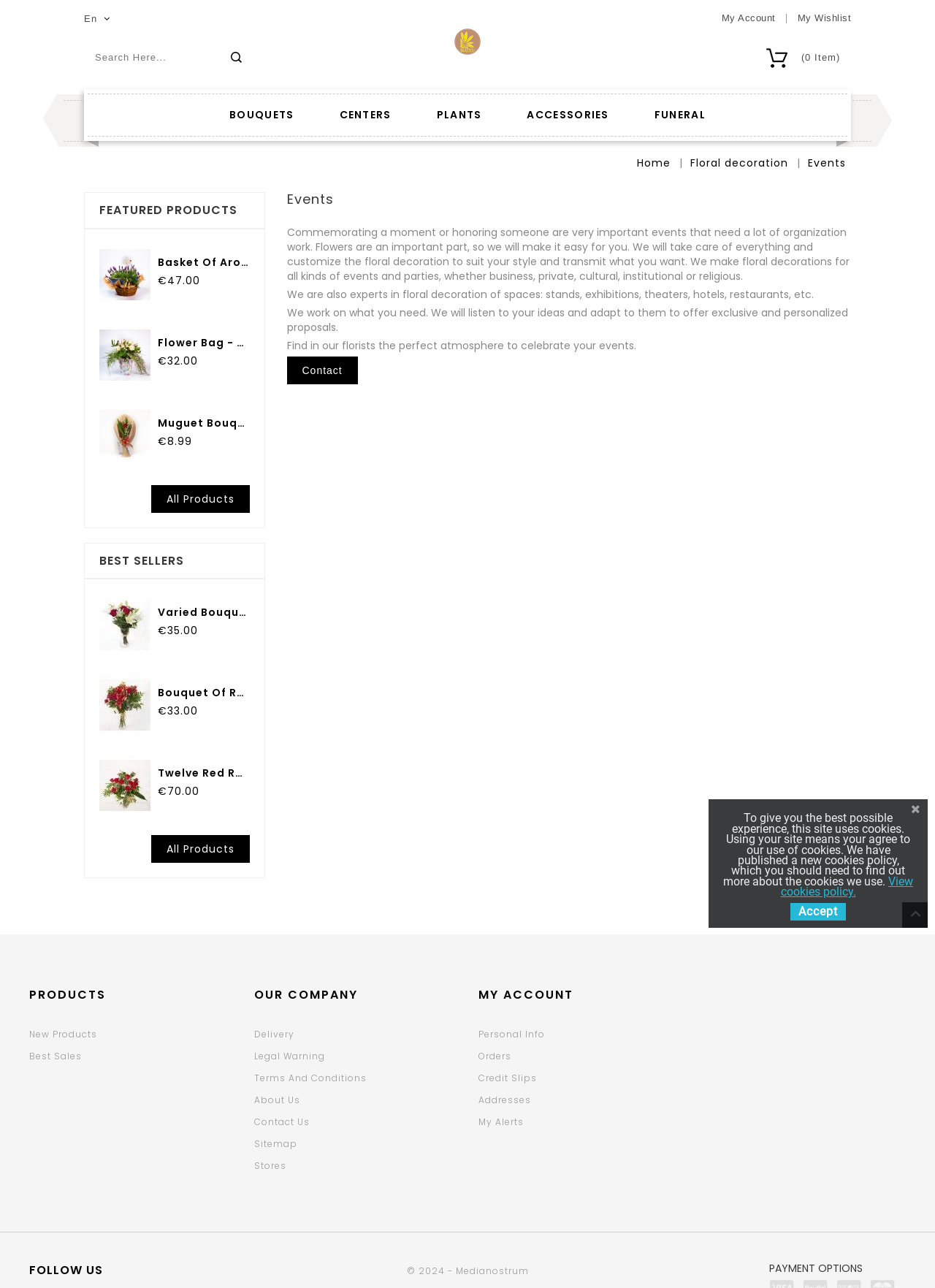Describe the entire webpage, focusing on both content and design.

This webpage is about a floral decoration company that provides services for various events and parties. At the top, there is a header section with a logo, navigation menu, and a search bar. The logo is an image with the text "Flors Mateu" next to it. The navigation menu includes links to "My Wishlist", "My Account", and a dropdown menu with options like "BOUQUETS", "CENTERS", "PLANTS", and more.

Below the header, there are three main sections. The first section is a featured products area with a heading "FEATURED PRODUCTS". It displays several products with images, names, and prices. Each product has a link to its details page.

The second section is a description of the company's services. It explains that they provide floral decorations for various events and parties, and that they can customize their services to fit the customer's style. There are three paragraphs of text describing their services, followed by a link to "Contact" them.

The third section is a footer area with several links to other parts of the website. It includes links to "PRODUCTS", "OUR COMPANY", "MY ACCOUNT", and "PAYMENT OPTIONS". There are also links to social media, a sitemap, and a copyright notice.

Additionally, there is a cookie policy notification at the bottom of the page, which informs users that the website uses cookies and provides a link to view the cookie policy. There is also an "Accept" button to accept the use of cookies.